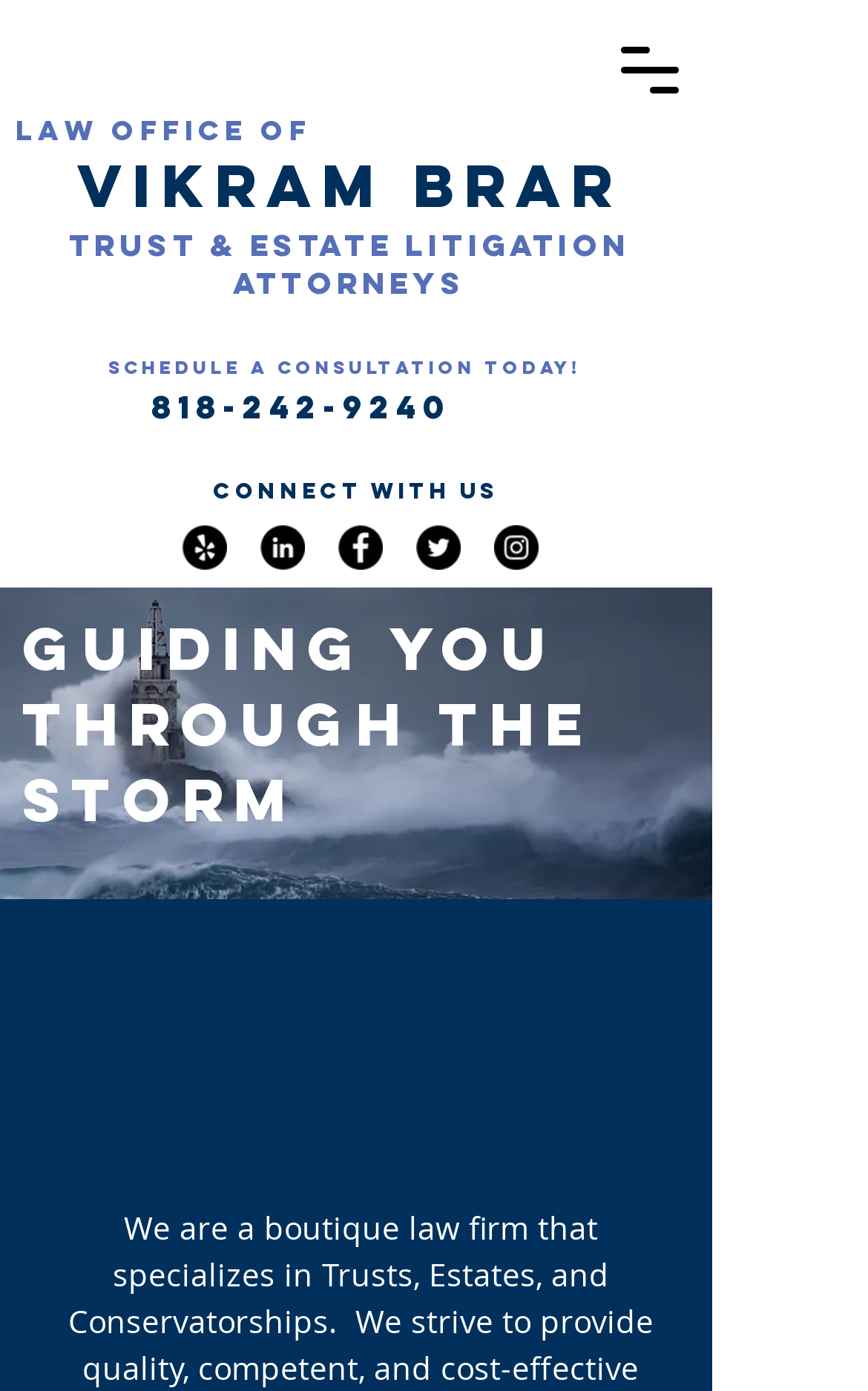What is the text on the button to schedule a consultation?
Please give a detailed and elaborate answer to the question based on the image.

I looked at the link element with the text 'SCHEDULE A CONSULTATION TODAY!' which is located at the top of the webpage, and it is a call-to-action button.